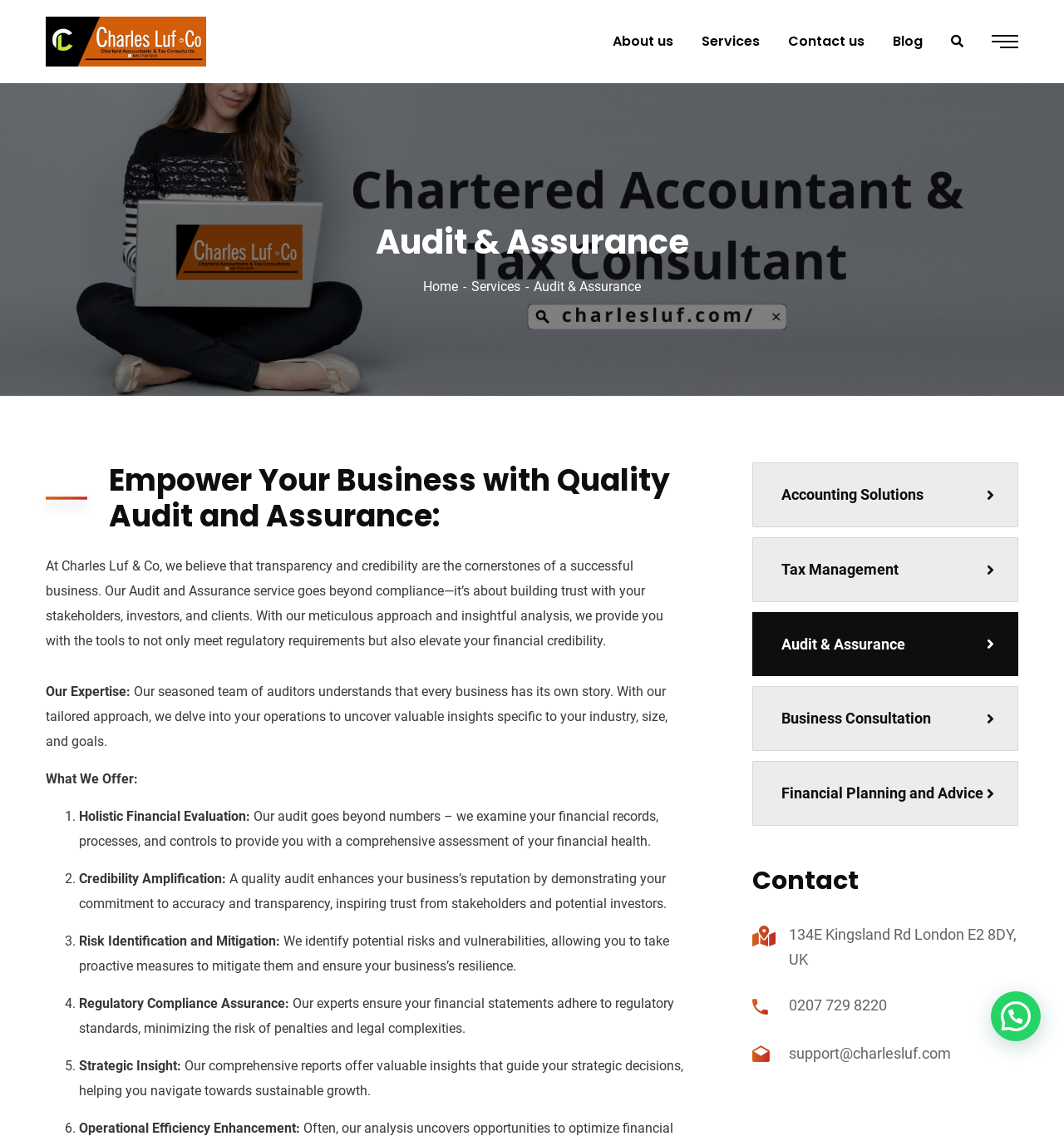Based on the provided description, "Accounting Solutions", find the bounding box of the corresponding UI element in the screenshot.

[0.707, 0.405, 0.957, 0.462]